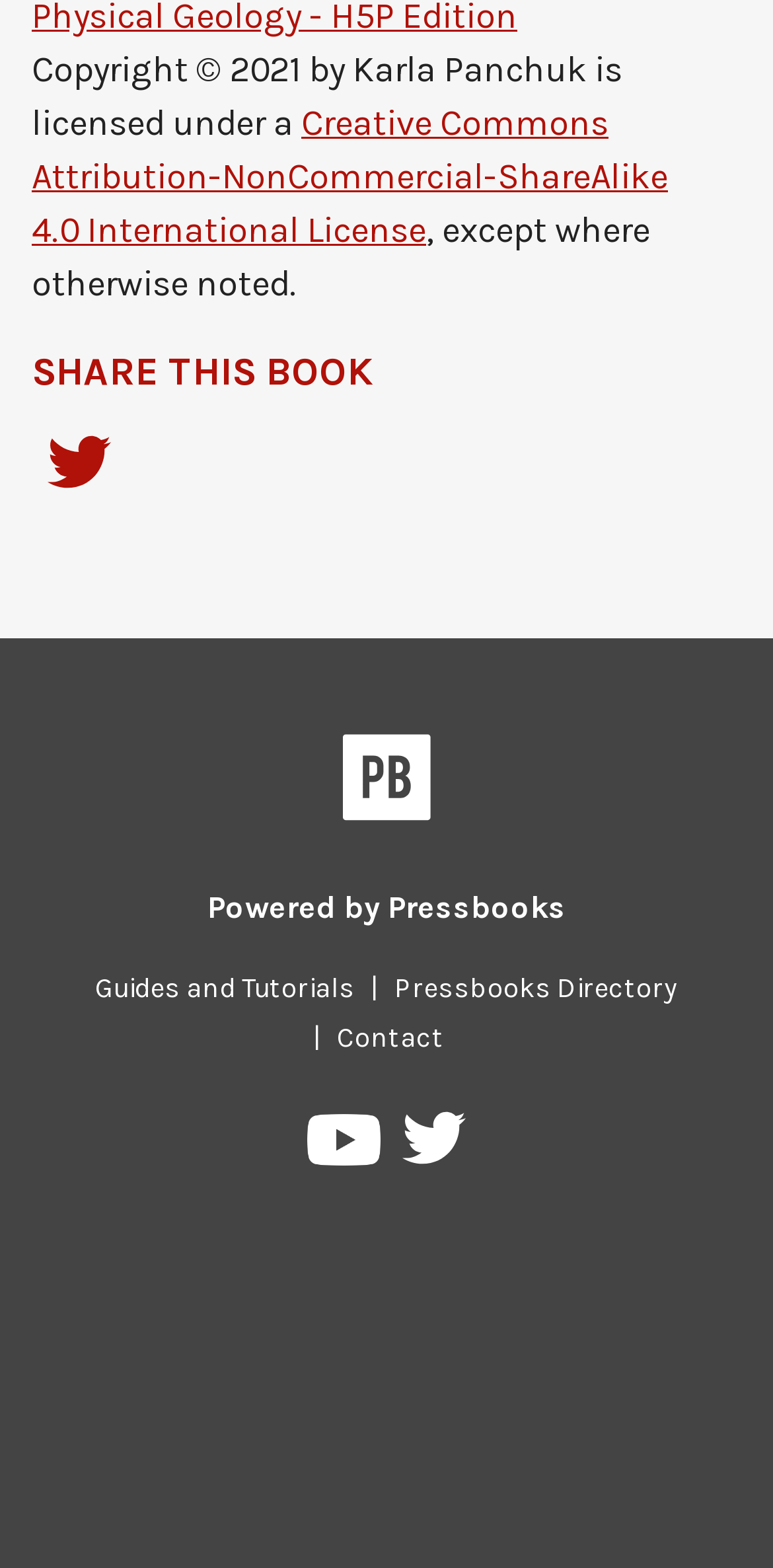What is the license type?
Please respond to the question with a detailed and well-explained answer.

The license type is mentioned in the copyright section, which is 'Creative Commons Attribution-NonCommercial-ShareAlike 4.0 International License'. This license type is linked to a webpage that provides more information about the license.